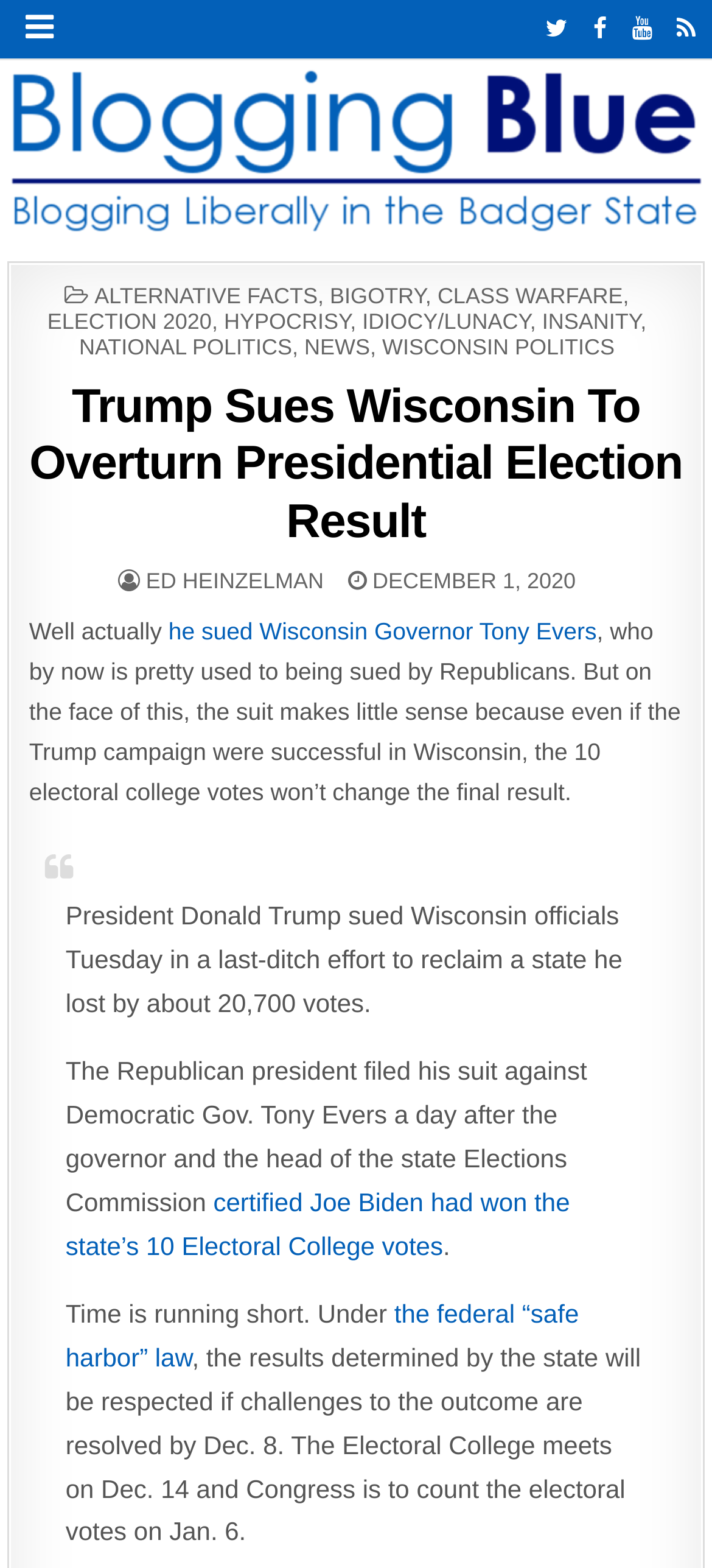Kindly determine the bounding box coordinates of the area that needs to be clicked to fulfill this instruction: "Click on ALTERNATIVE FACTS category".

[0.133, 0.181, 0.446, 0.197]